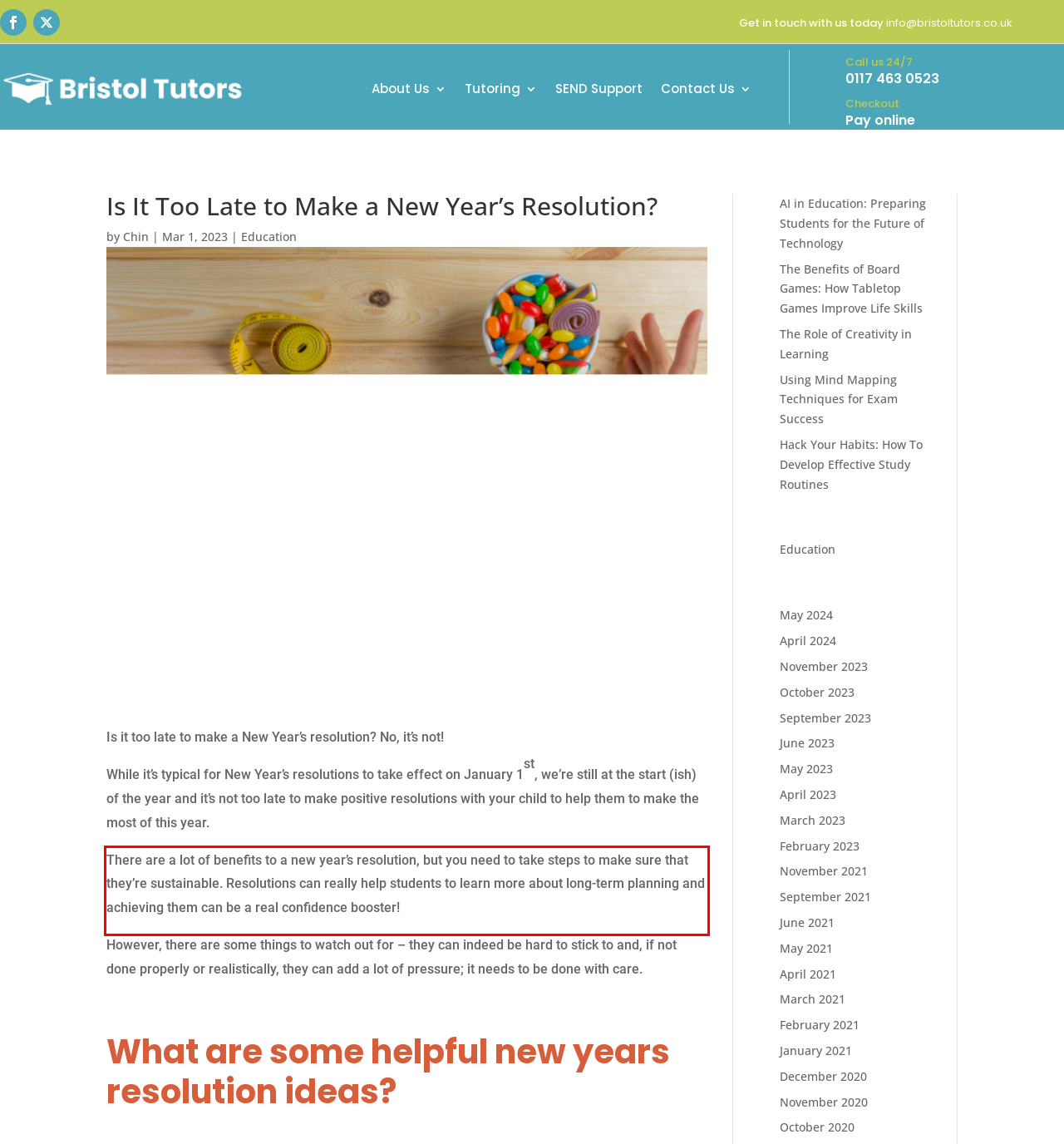You have a screenshot of a webpage with a red bounding box. Use OCR to generate the text contained within this red rectangle.

There are a lot of benefits to a new year’s resolution, but you need to take steps to make sure that they’re sustainable. Resolutions can really help students to learn more about long-term planning and achieving them can be a real confidence booster!